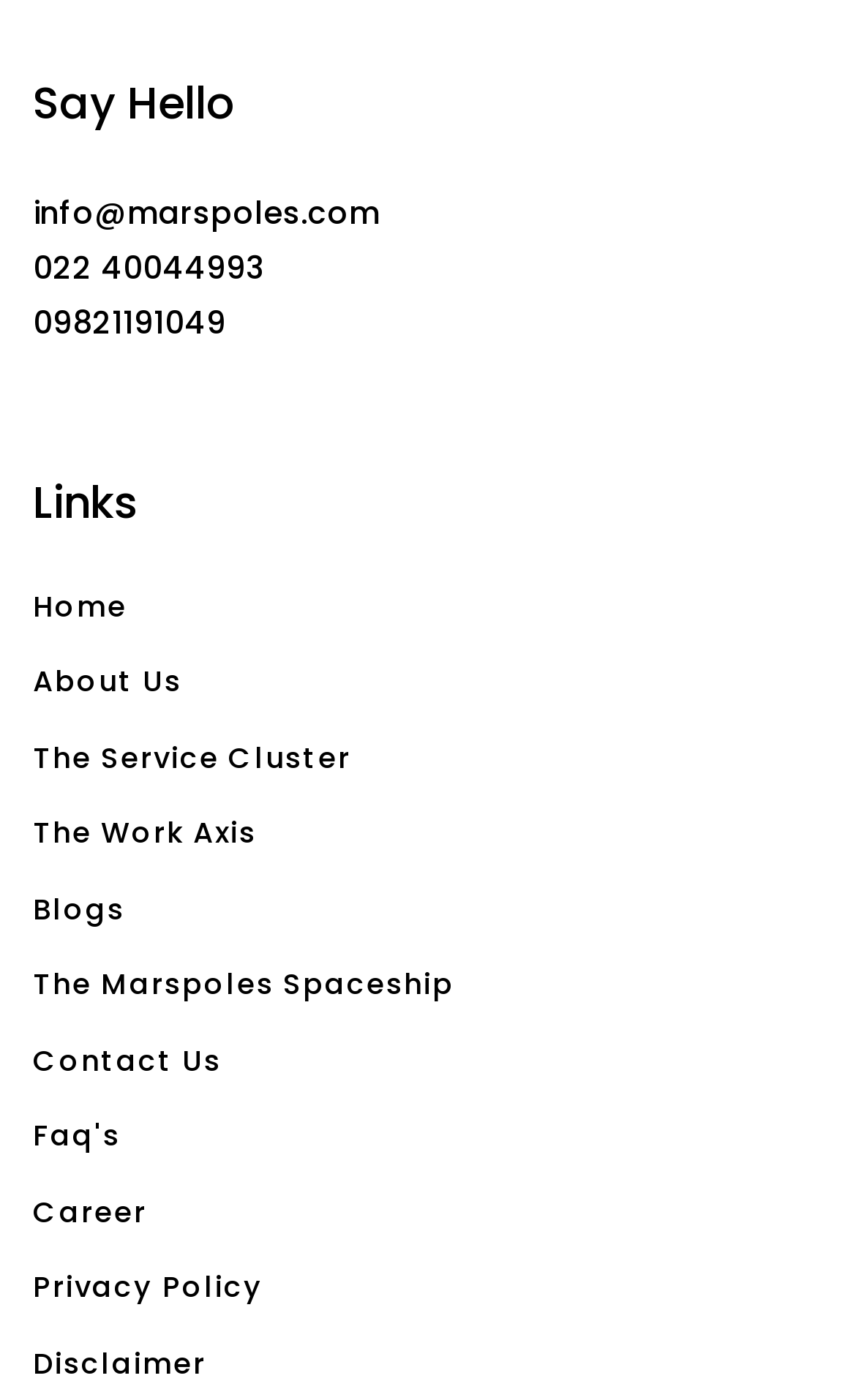Please answer the following question using a single word or phrase: 
How many phone numbers are listed on the webpage?

2